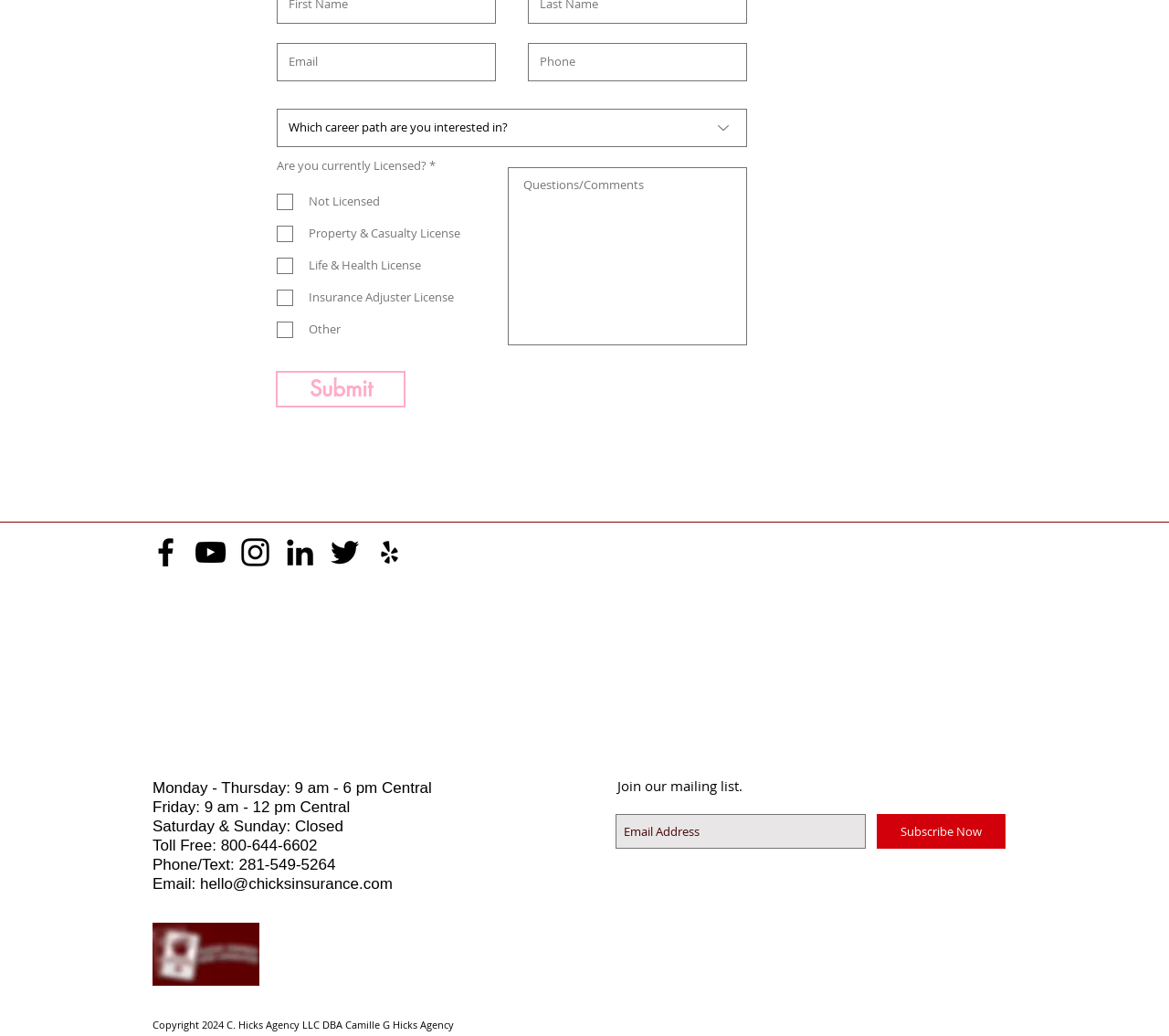Determine the bounding box coordinates of the clickable element necessary to fulfill the instruction: "Select a license type". Provide the coordinates as four float numbers within the 0 to 1 range, i.e., [left, top, right, bottom].

[0.237, 0.105, 0.639, 0.142]